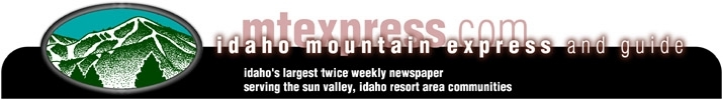Reply to the question with a single word or phrase:
What is the name of the newspaper?

Idaho Mountain Express